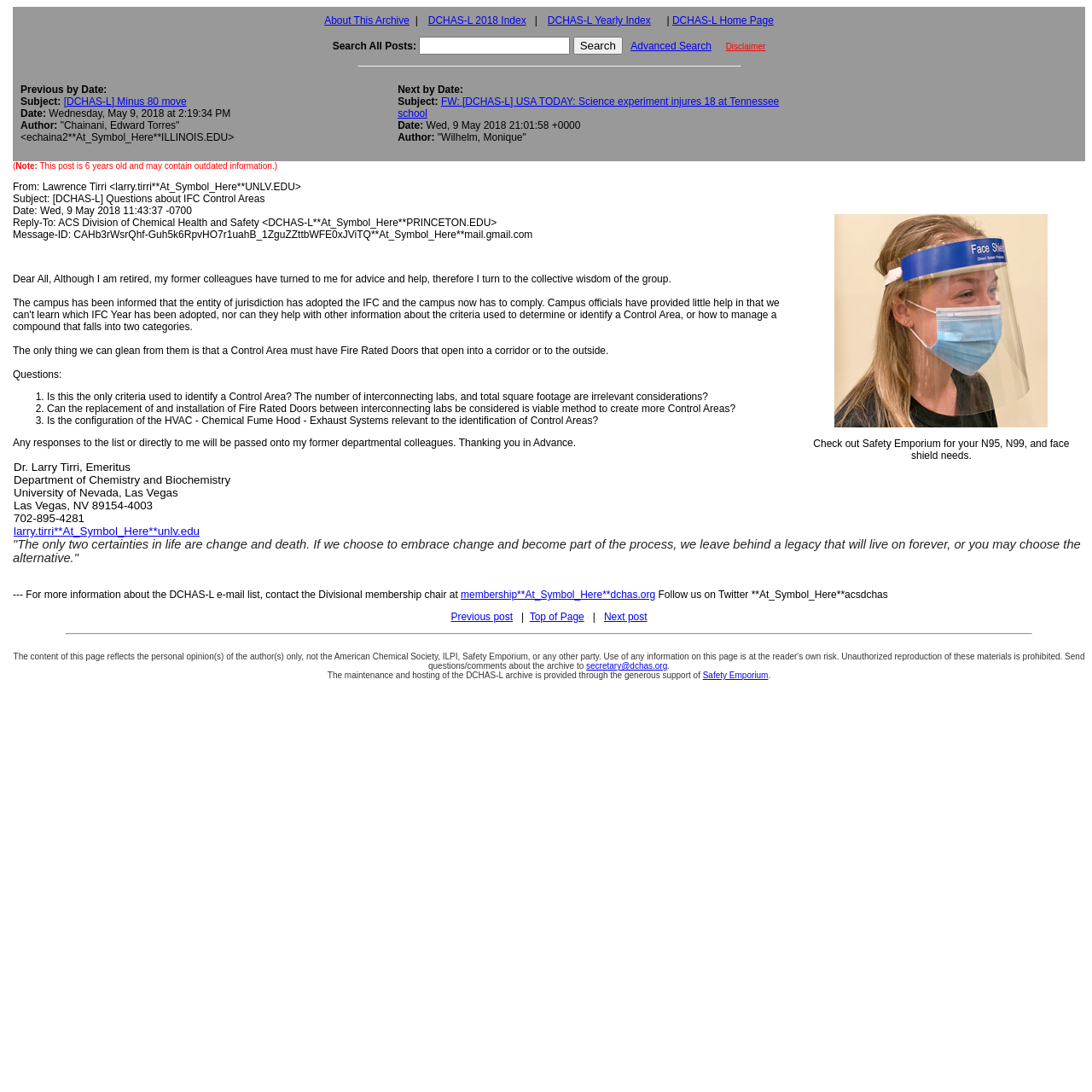Using a single word or phrase, answer the following question: 
What is the affiliation of Dr. Larry Tirri?

University of Nevada, Las Vegas